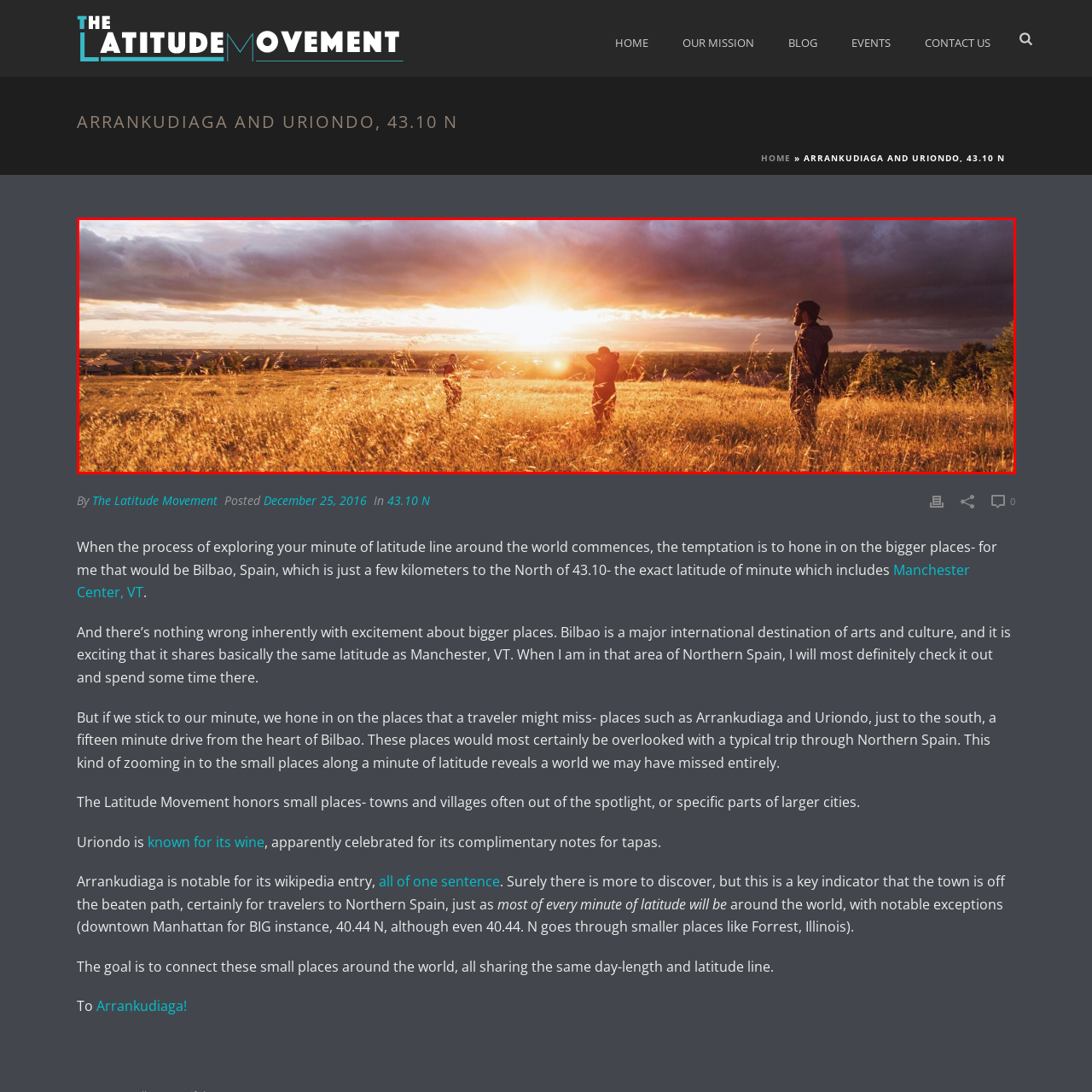Elaborate on the scene depicted inside the red bounding box.

The image captures a serene sunset scene set in a vast, golden field, where three figures are silhouetted against the warm glow of the setting sun. As the sun dips below the horizon, its rays cast a shimmering light across the landscape, creating a dramatic contrast with the darkening sky filled with clouds. The tall grasses sway gently in the breeze, adding a sense of movement to the tranquil environment. This picturesque moment evokes feelings of peace and reflection, inviting viewers to appreciate the beauty of nature and the simplicity of being in the moment. The imagery resonates with themes of exploration and the hidden gems found along latitude lines, akin to the essence of Arrankudiaga and Uriondo as discussed in the accompanying text.